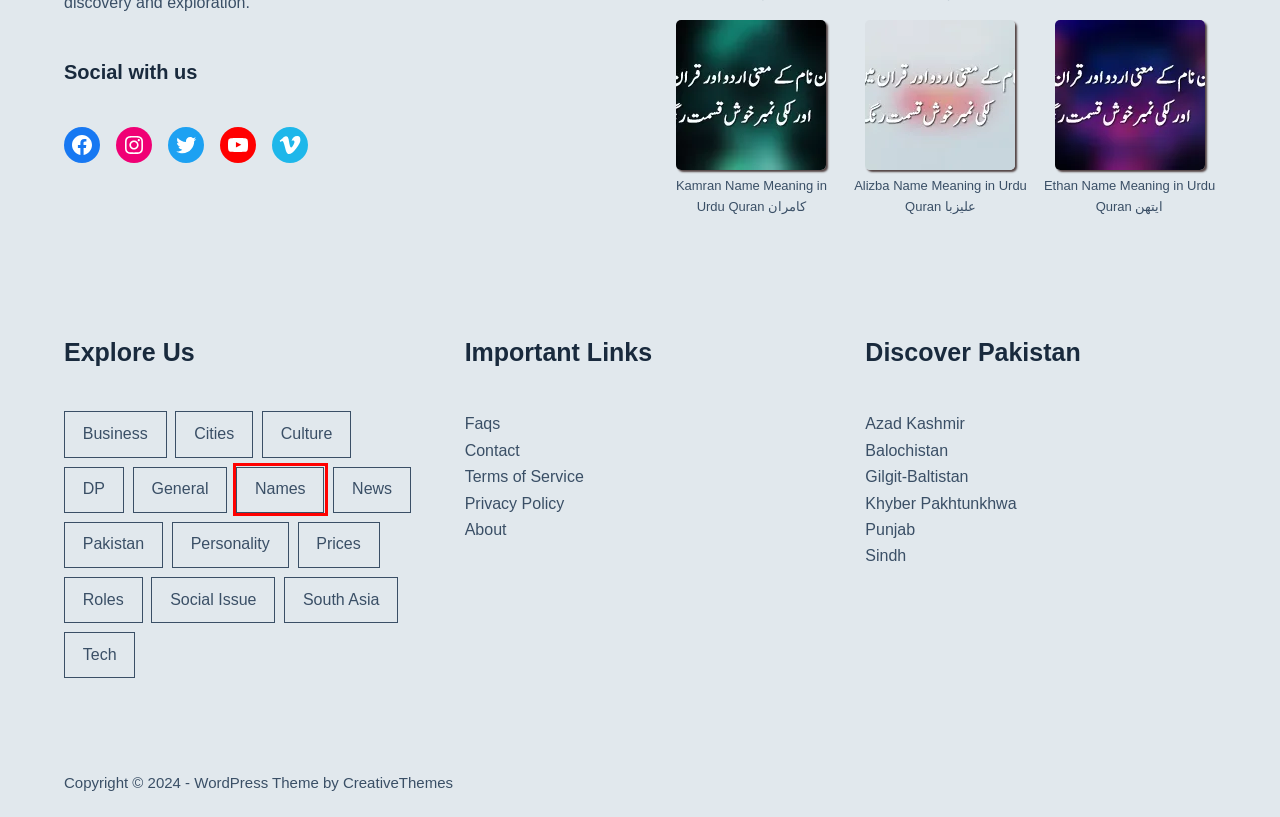Look at the screenshot of a webpage, where a red bounding box highlights an element. Select the best description that matches the new webpage after clicking the highlighted element. Here are the candidates:
A. Mobile & Products Price in Pakistan - Words
B. Privacy Policy - Words
C. General - Words
D. Tech - Words
E. Names - Words
F. Free Gutenberg and WooCommerce WordPress Theme - Blocksy
G. About - Words
H. Kamran Name Meaning in Urdu Quran کامران - Words

E